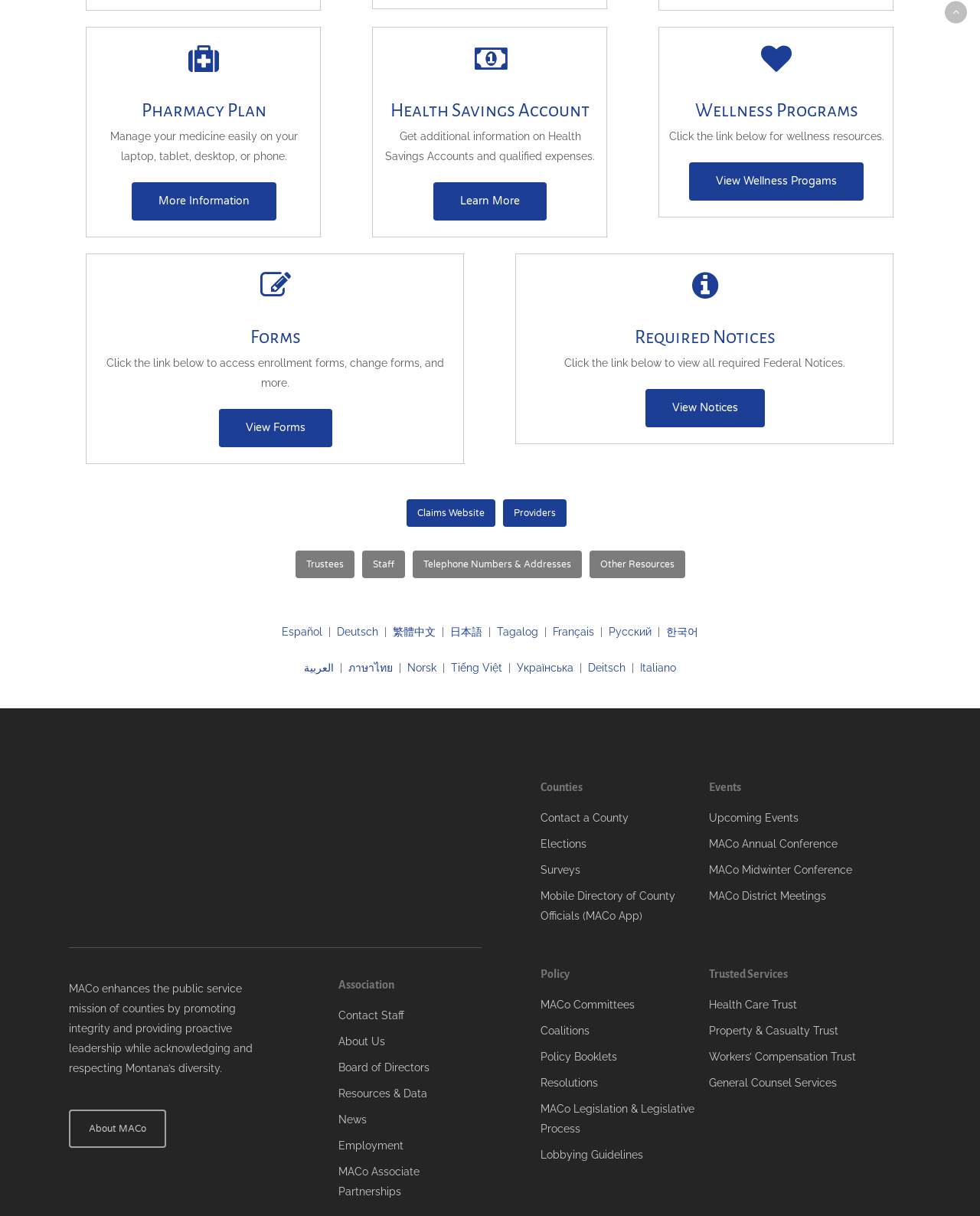Find the bounding box coordinates for the area that should be clicked to accomplish the instruction: "Click on the 'Log In' button".

None